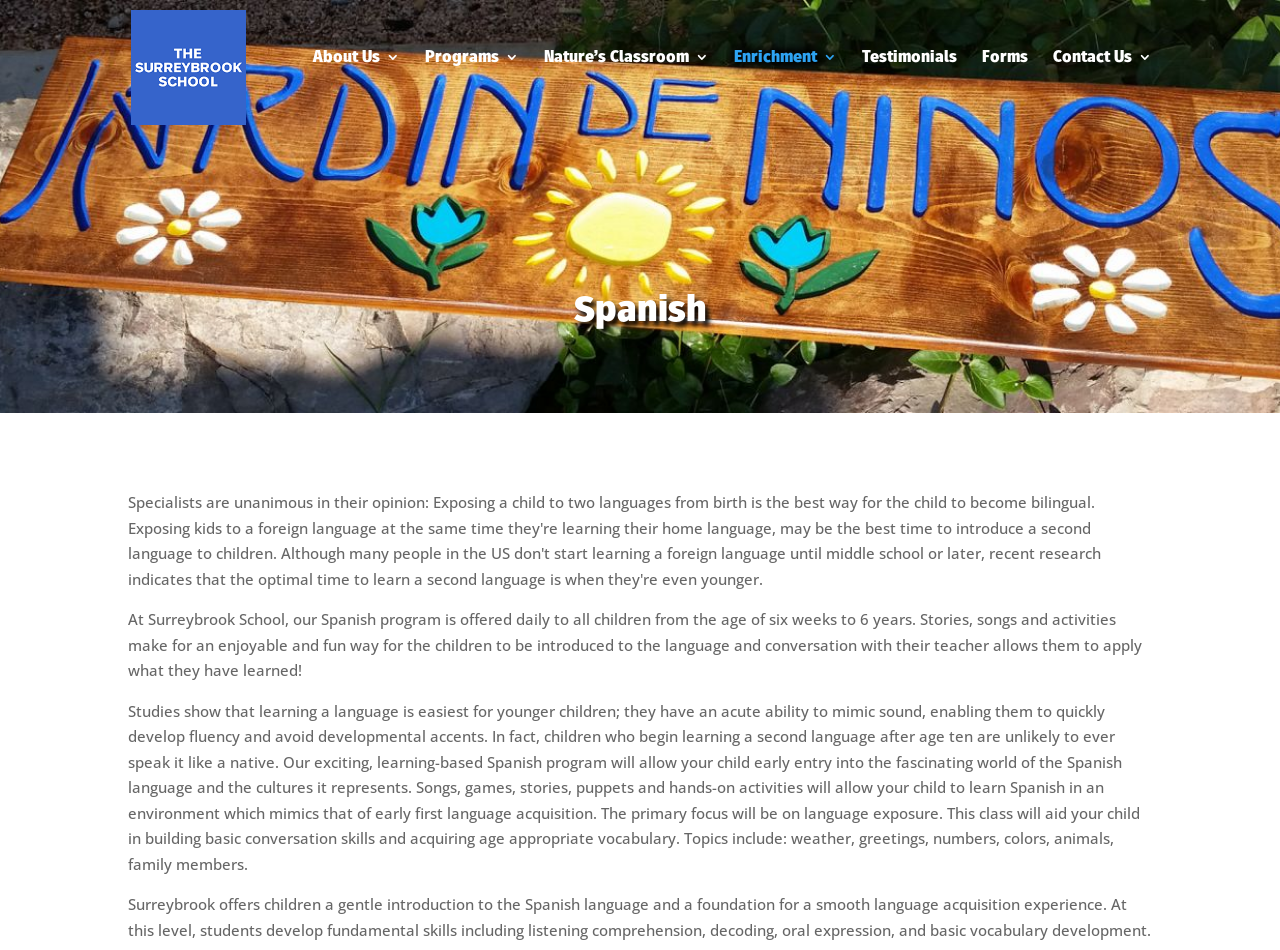How many paragraphs describe the Spanish program?
Craft a detailed and extensive response to the question.

There are three paragraphs that describe the Spanish program, each providing more information about the program, its benefits, and its goals.